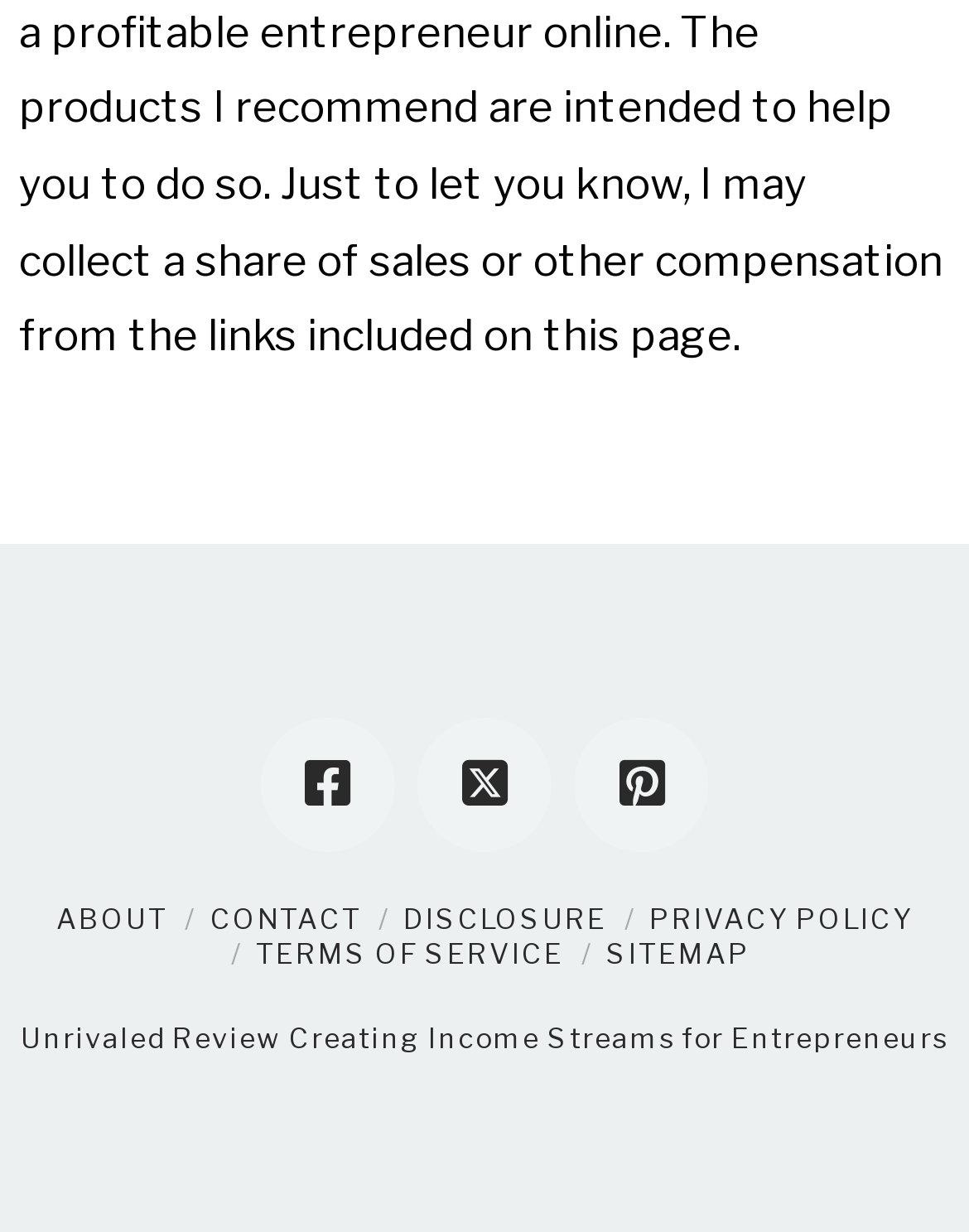Identify the bounding box coordinates of the clickable section necessary to follow the following instruction: "go to ABOUT page". The coordinates should be presented as four float numbers from 0 to 1, i.e., [left, top, right, bottom].

[0.058, 0.731, 0.173, 0.759]